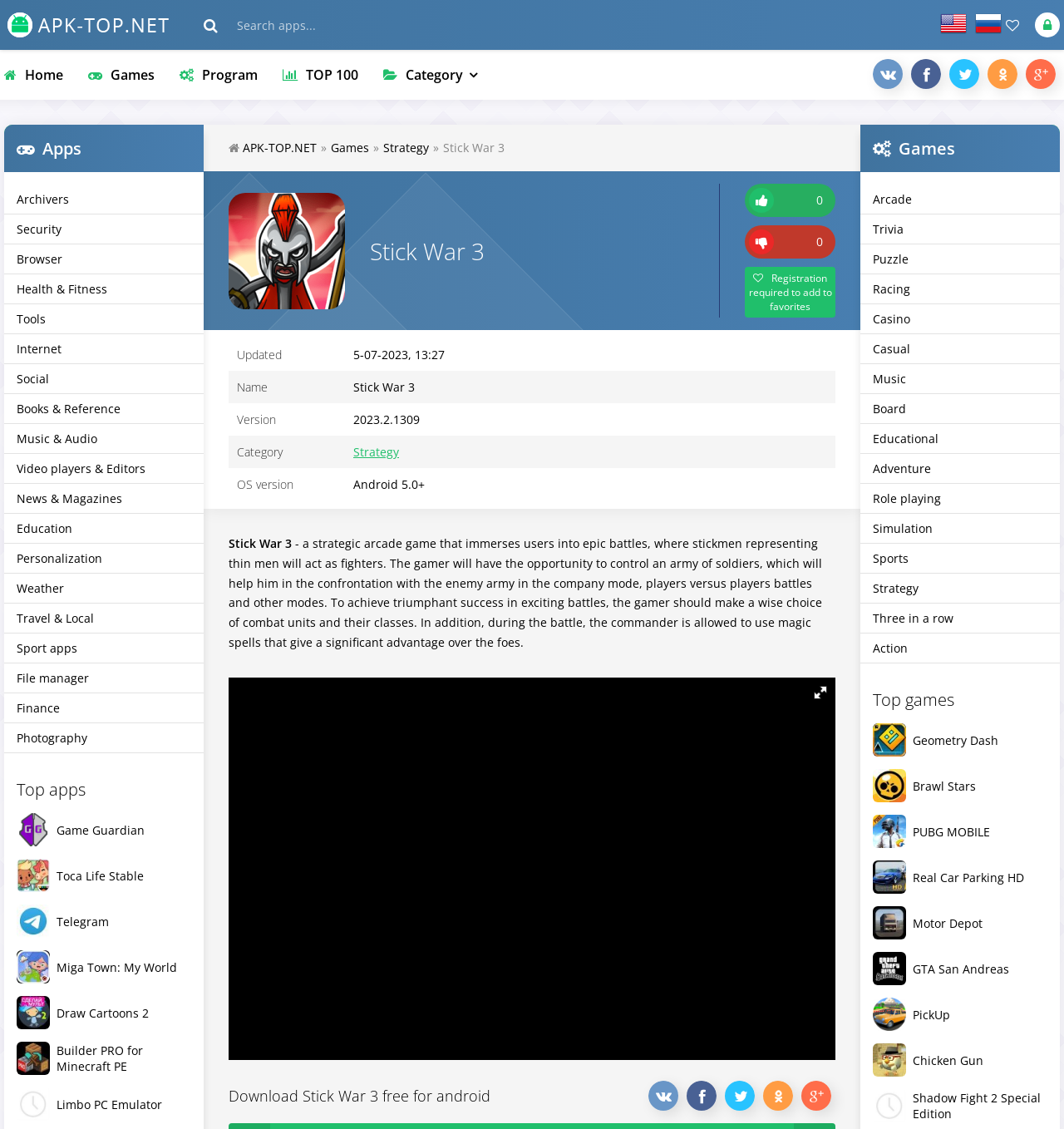Can you find the bounding box coordinates for the UI element given this description: "File manager"? Provide the coordinates as four float numbers between 0 and 1: [left, top, right, bottom].

[0.004, 0.588, 0.191, 0.614]